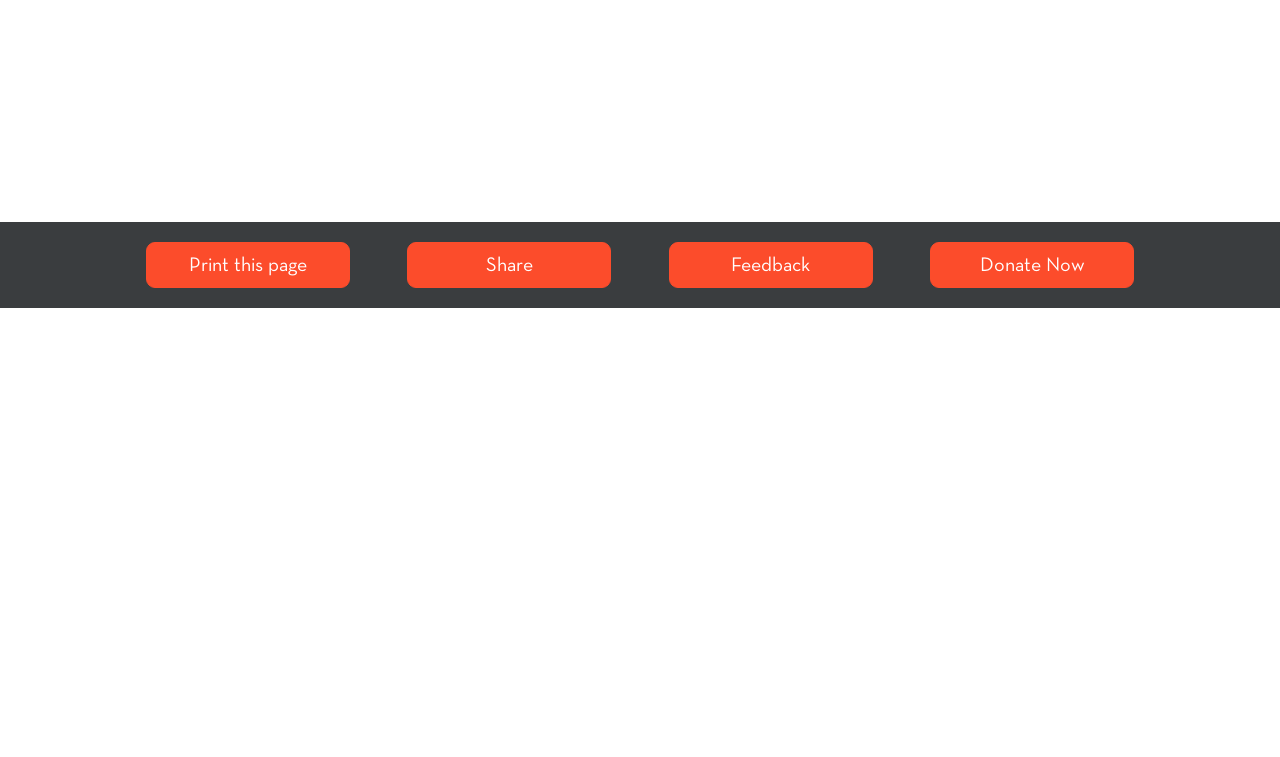What is the purpose of the 'Donate Now' button?
Please give a well-detailed answer to the question.

The 'Donate Now' button is a link element with the text 'Donate Now' and is likely used to allow users to make a donation to the organization.